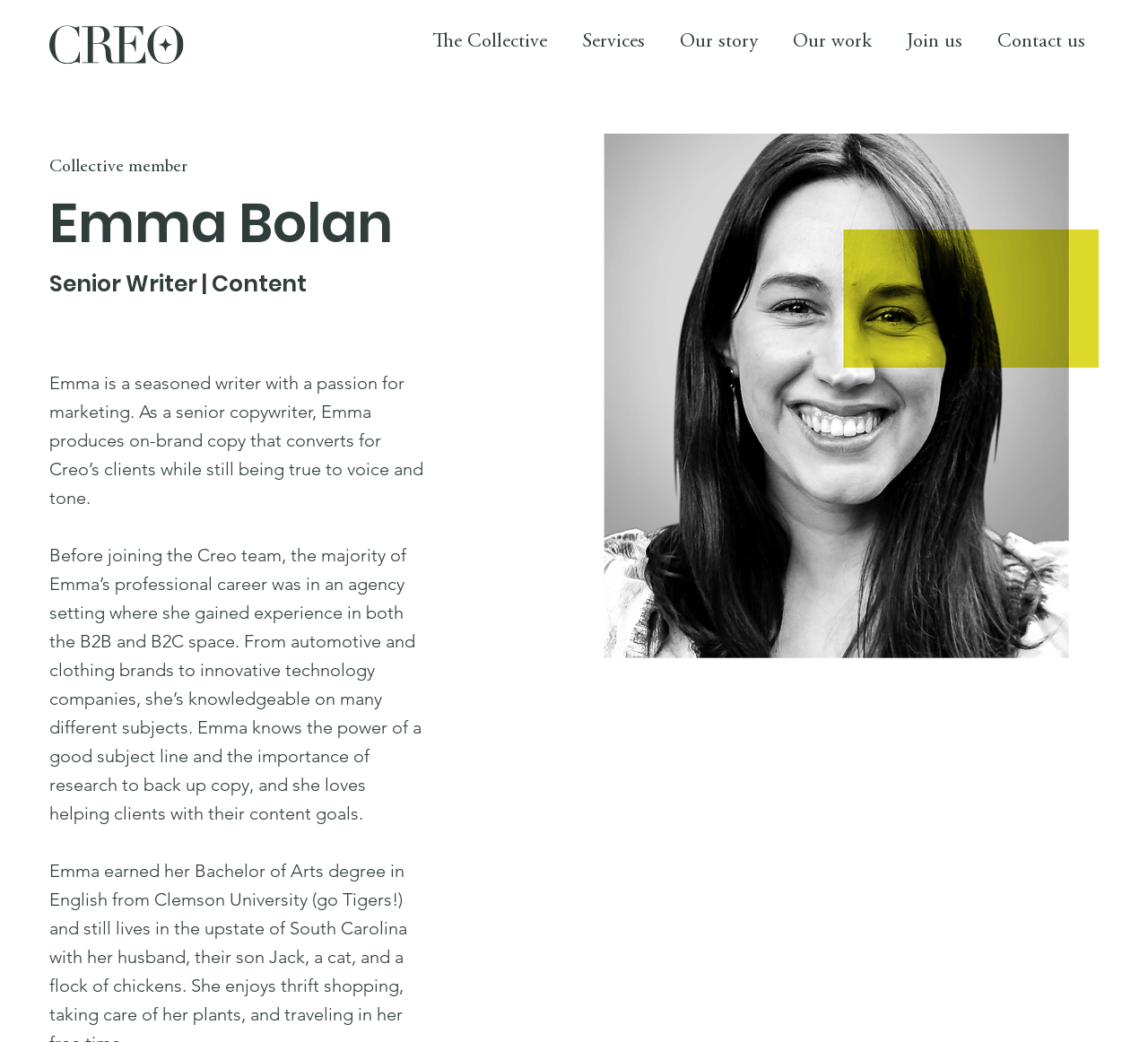Find the bounding box coordinates for the UI element whose description is: "Services". The coordinates should be four float numbers between 0 and 1, in the format [left, top, right, bottom].

[0.488, 0.022, 0.573, 0.06]